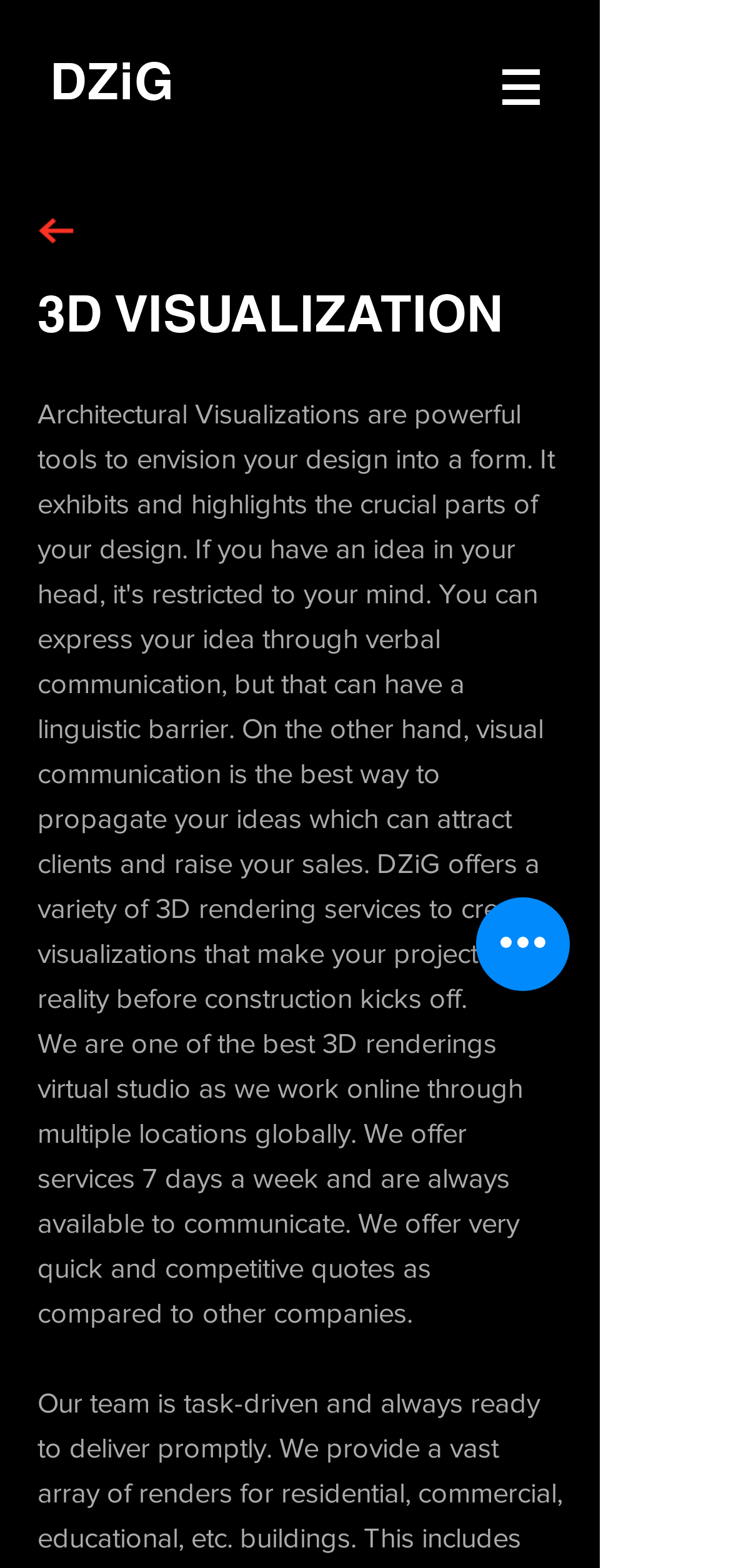Locate the bounding box coordinates of the UI element described by: "Pinterest-p". The bounding box coordinates should consist of four float numbers between 0 and 1, i.e., [left, top, right, bottom].

None